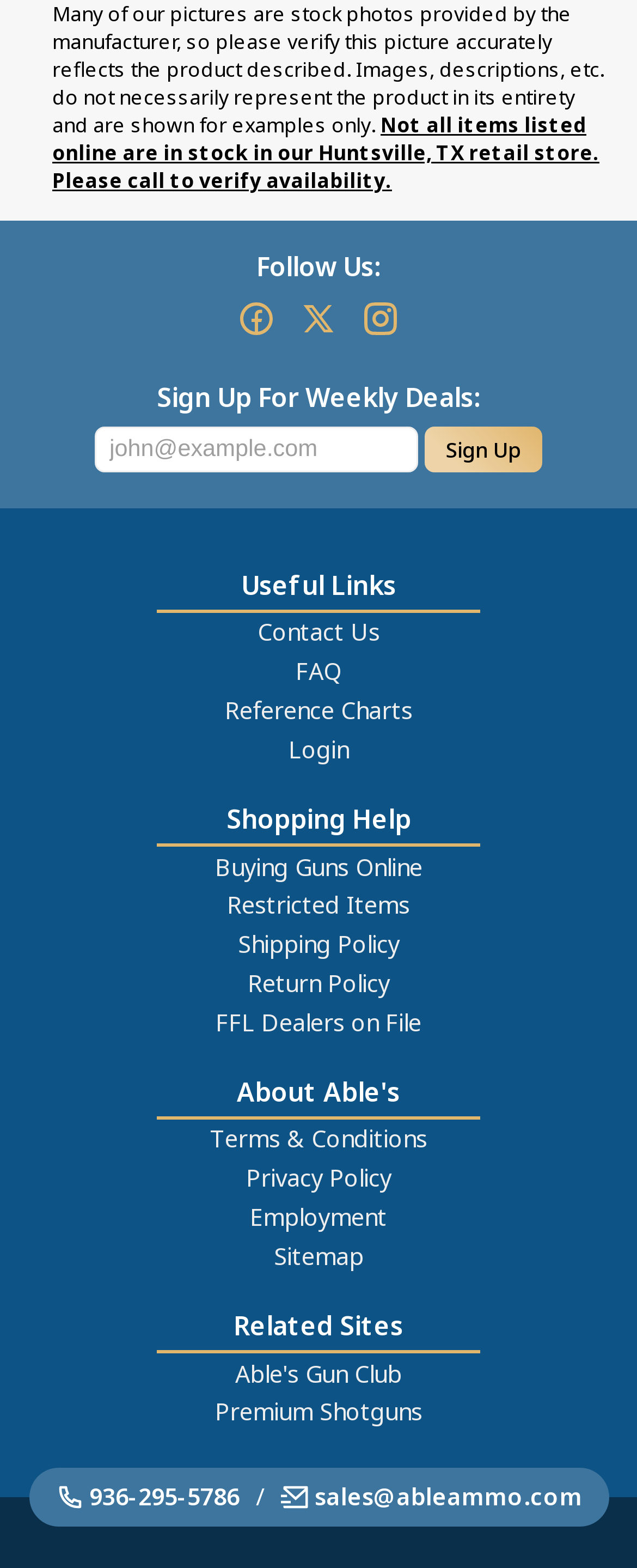Identify the bounding box coordinates for the UI element described by the following text: "FAQ". Provide the coordinates as four float numbers between 0 and 1, in the format [left, top, right, bottom].

[0.454, 0.416, 0.546, 0.44]